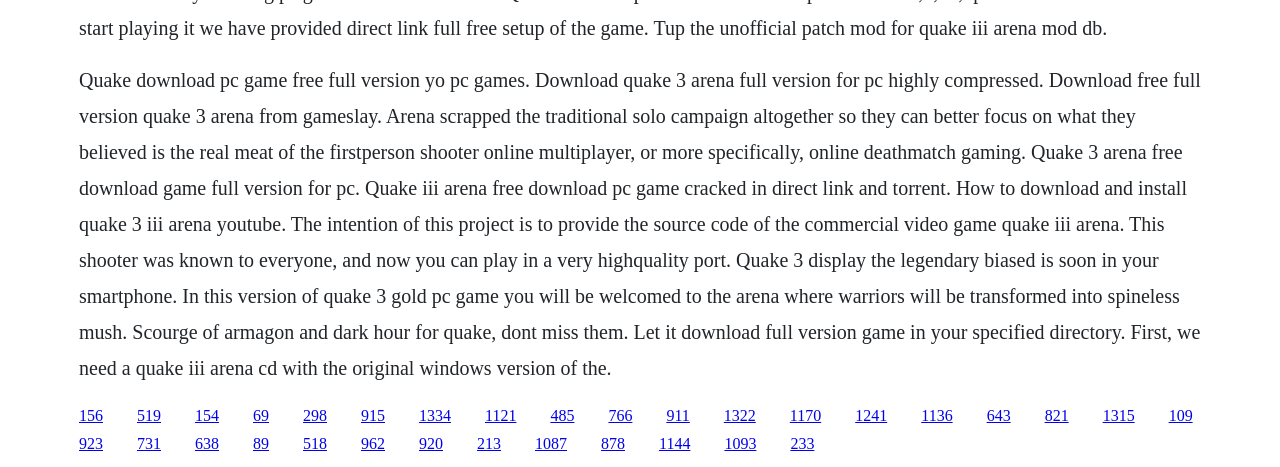Locate the bounding box coordinates of the area where you should click to accomplish the instruction: "Read the description of Quake 3 Arena game".

[0.062, 0.147, 0.938, 0.811]